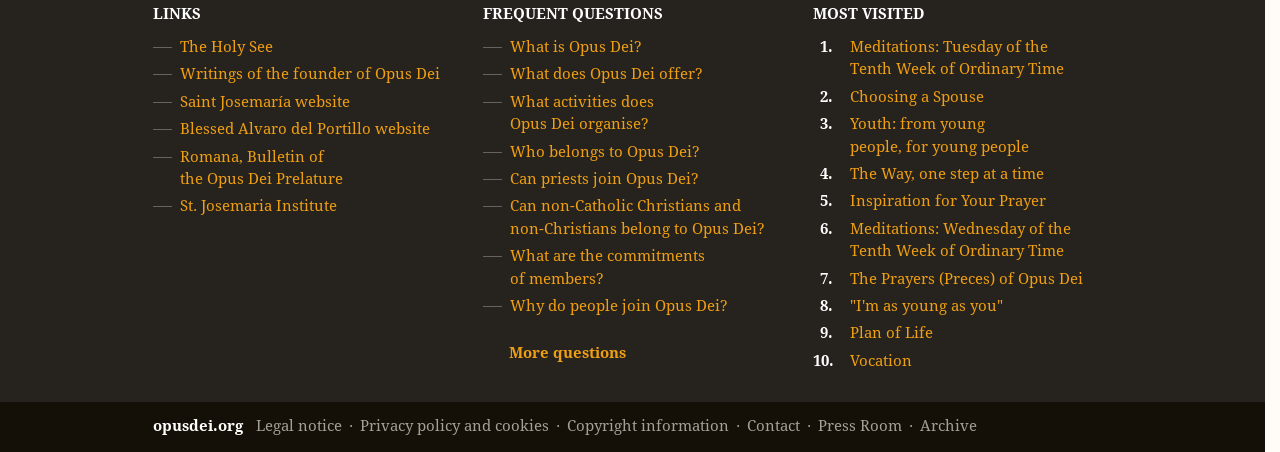Give a concise answer using only one word or phrase for this question:
What is the purpose of the 'More questions' link?

To access more FAQs